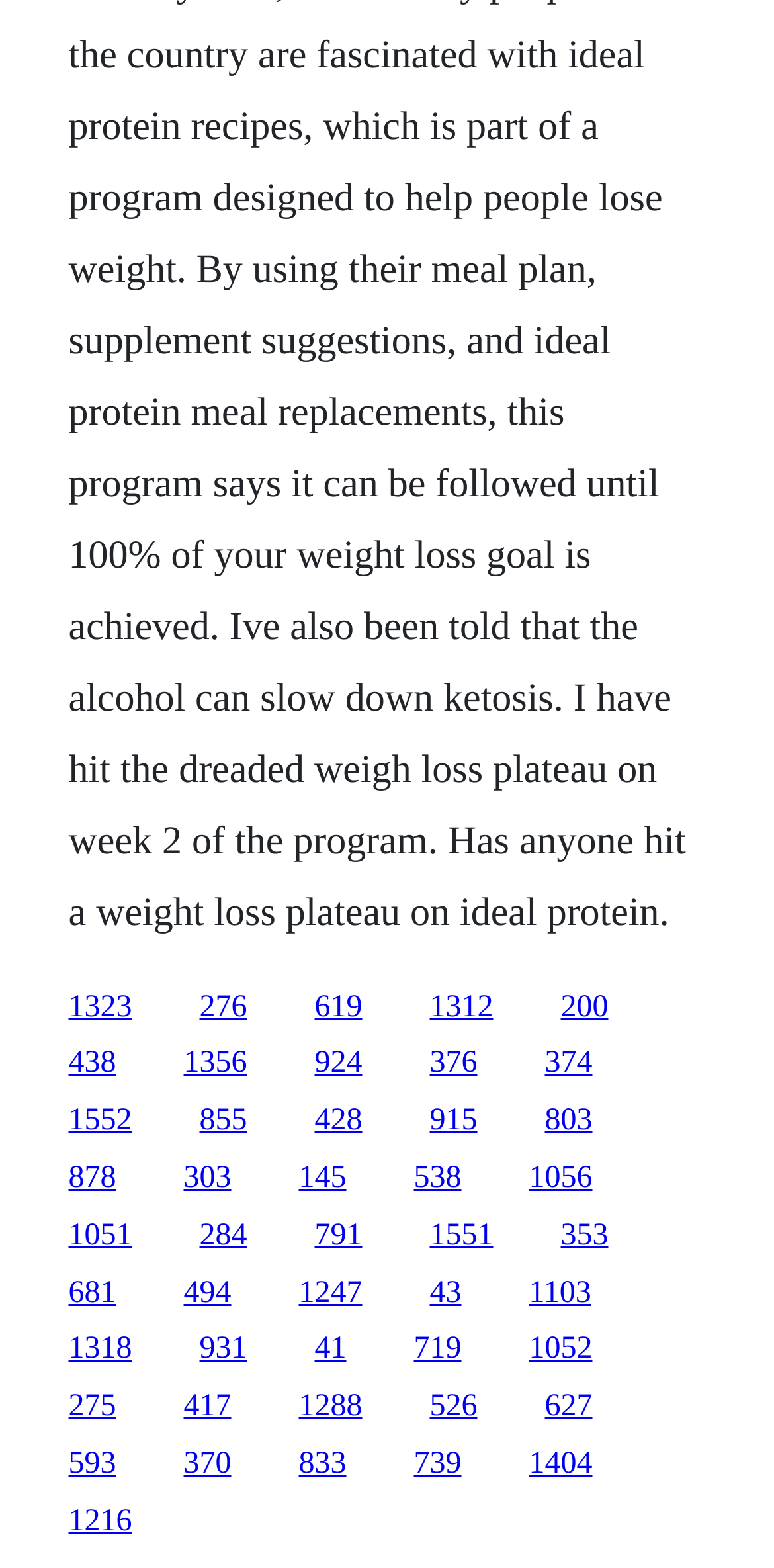What is the pattern of link arrangement on this webpage?
Based on the image, respond with a single word or phrase.

Grid-like